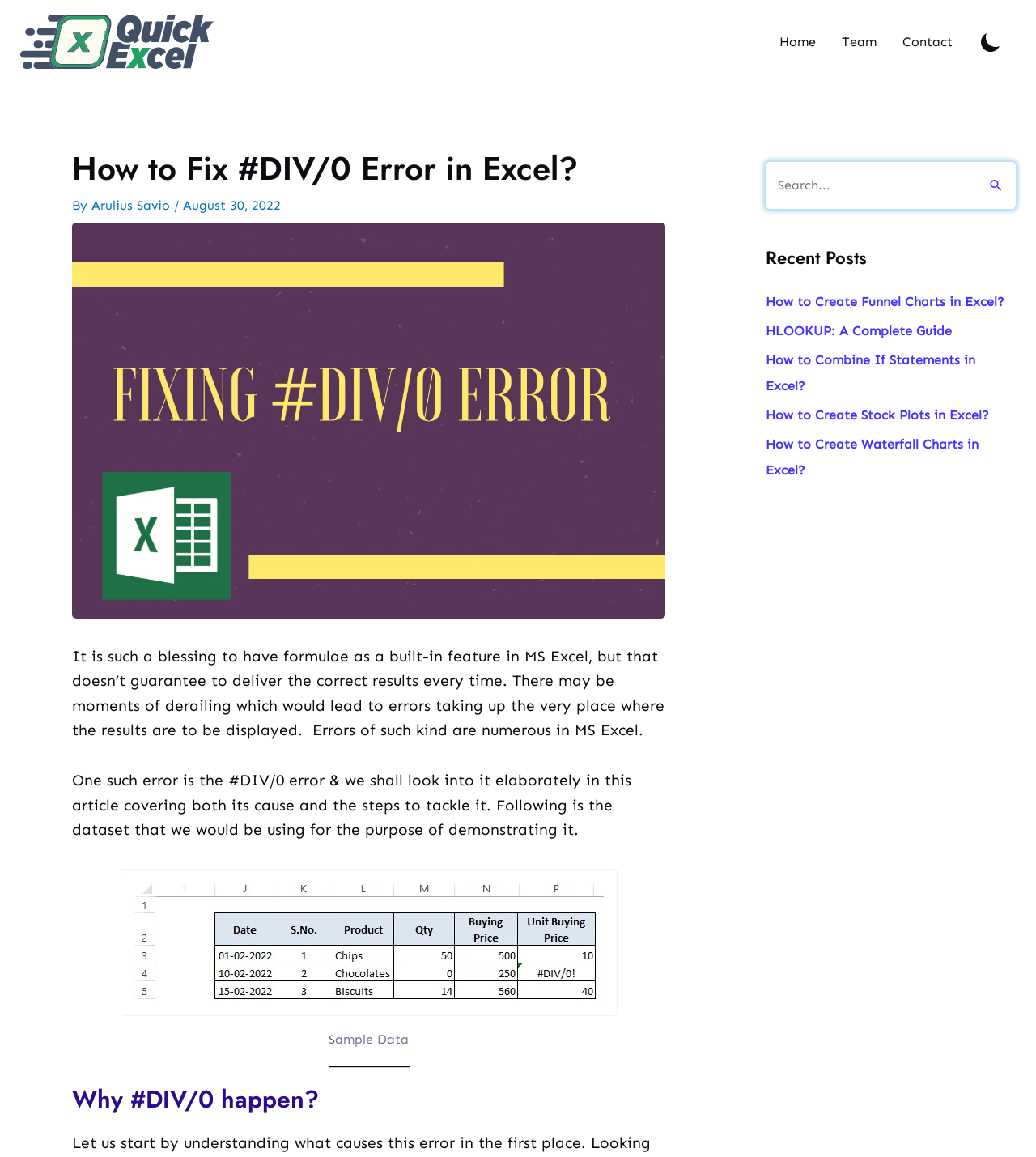What is the author of the article?
Refer to the image and answer the question using a single word or phrase.

Arulius Savio